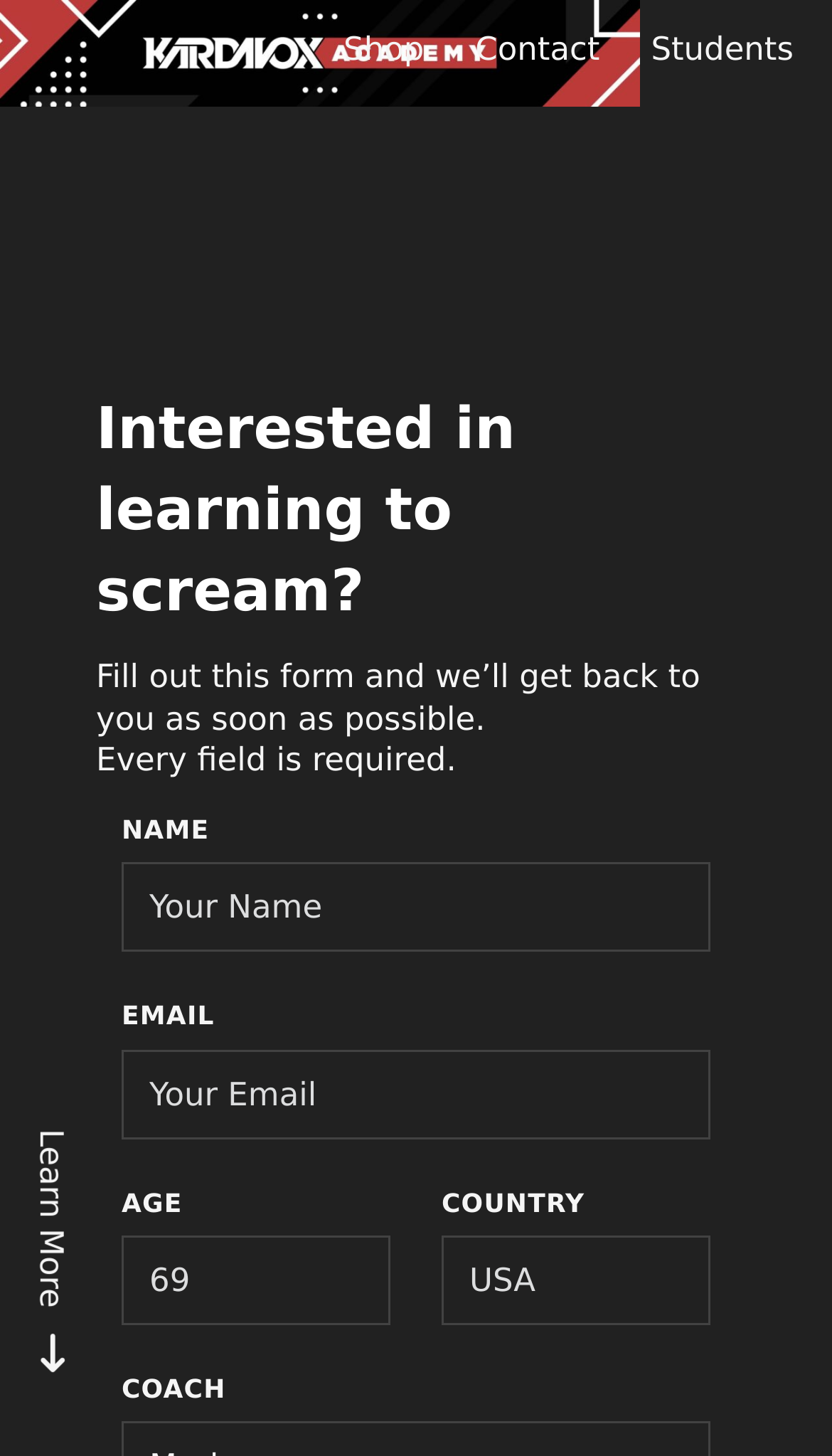Find the bounding box coordinates for the HTML element specified by: "parent_node: Shop".

[0.0, 0.0, 0.769, 0.07]